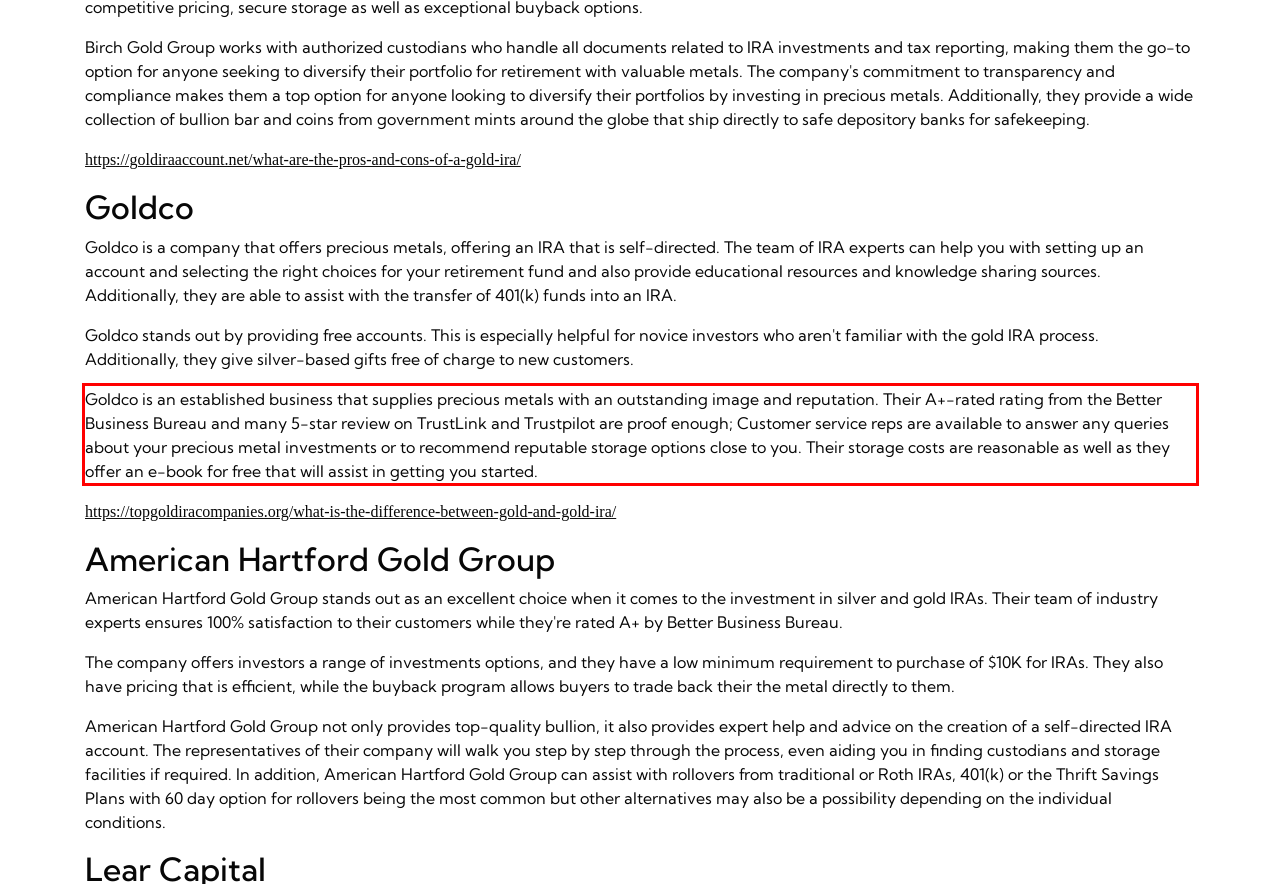Analyze the screenshot of the webpage that features a red bounding box and recognize the text content enclosed within this red bounding box.

Goldco is an established business that supplies precious metals with an outstanding image and reputation. Their A+-rated rating from the Better Business Bureau and many 5-star review on TrustLink and Trustpilot are proof enough; Customer service reps are available to answer any queries about your precious metal investments or to recommend reputable storage options close to you. Their storage costs are reasonable as well as they offer an e-book for free that will assist in getting you started.